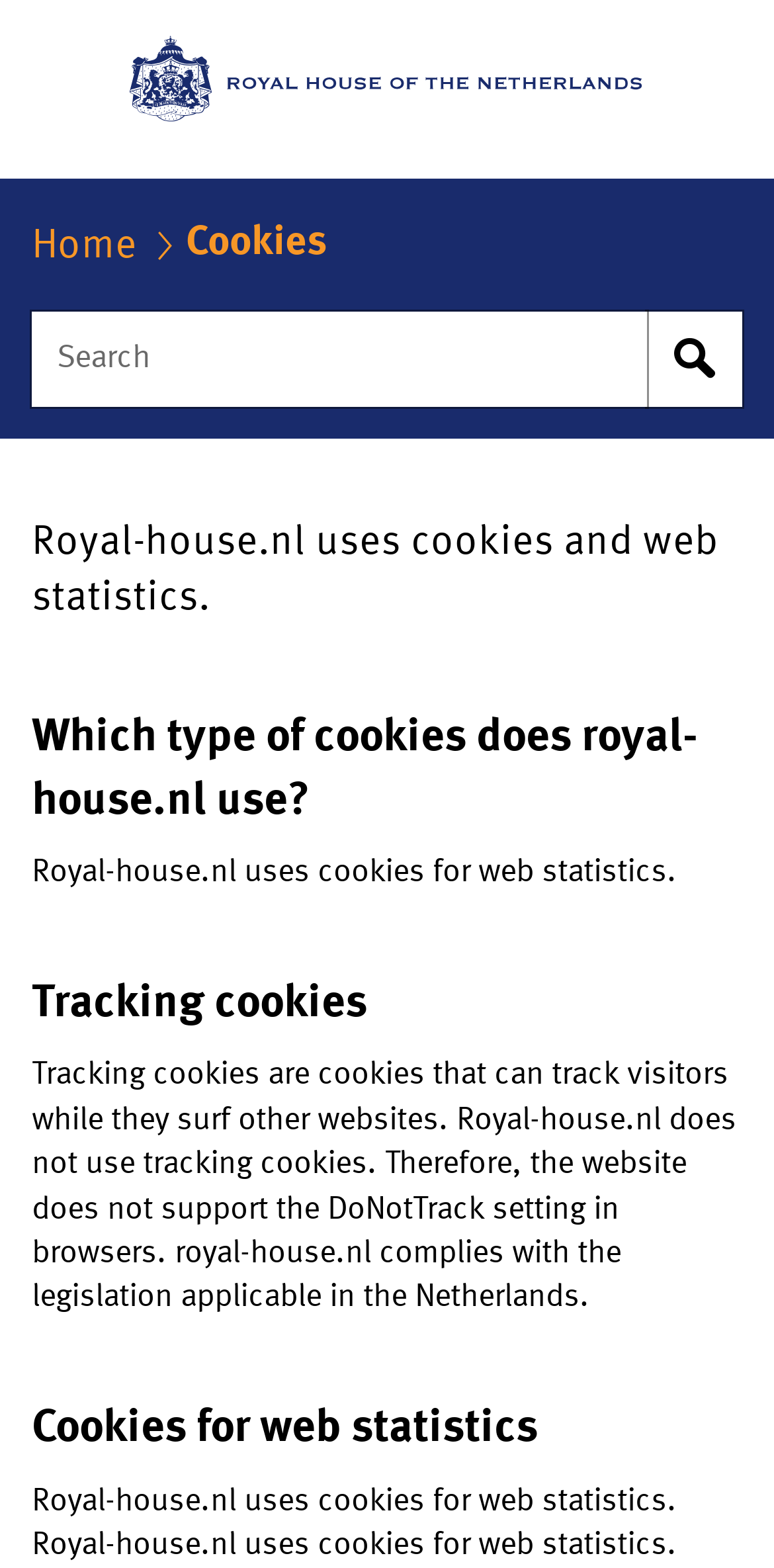Does royal-house.nl use tracking cookies?
Please answer the question as detailed as possible.

According to the webpage, 'Tracking cookies are cookies that can track visitors while they surf other websites. Royal-house.nl does not use tracking cookies.'